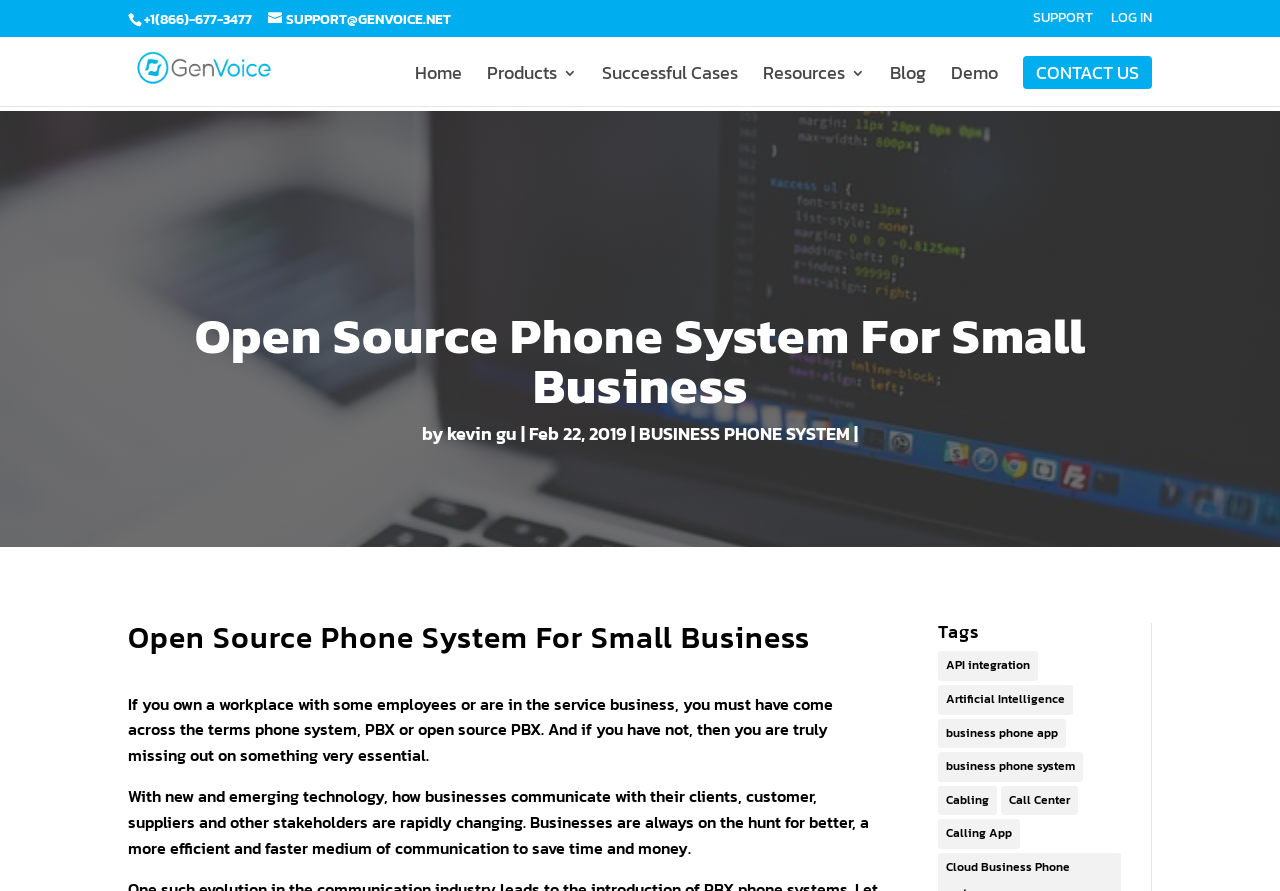Extract the primary header of the webpage and generate its text.

Open Source Phone System For Small Business